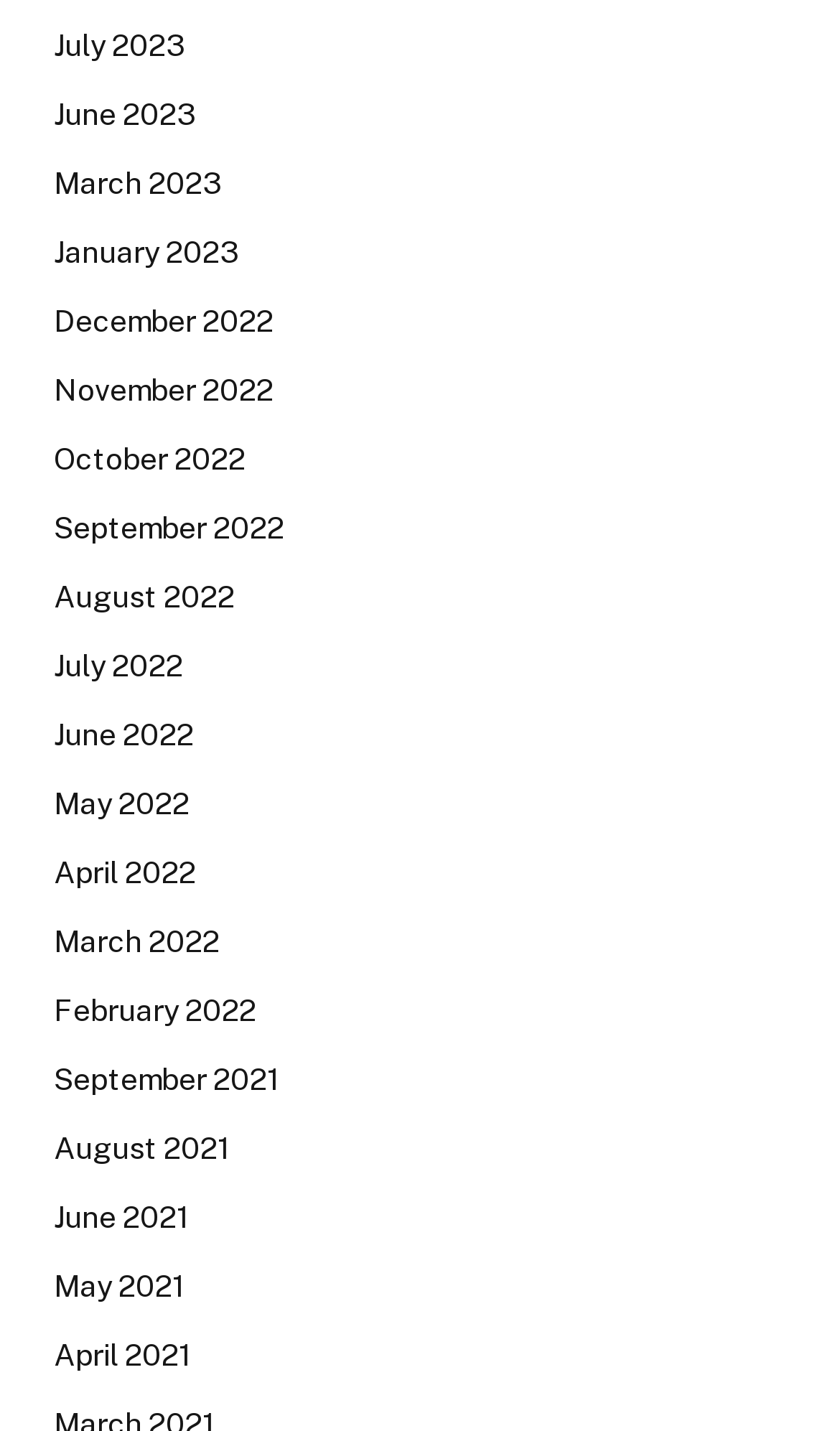Please provide a short answer using a single word or phrase for the question:
How many months are listed in 2022?

12